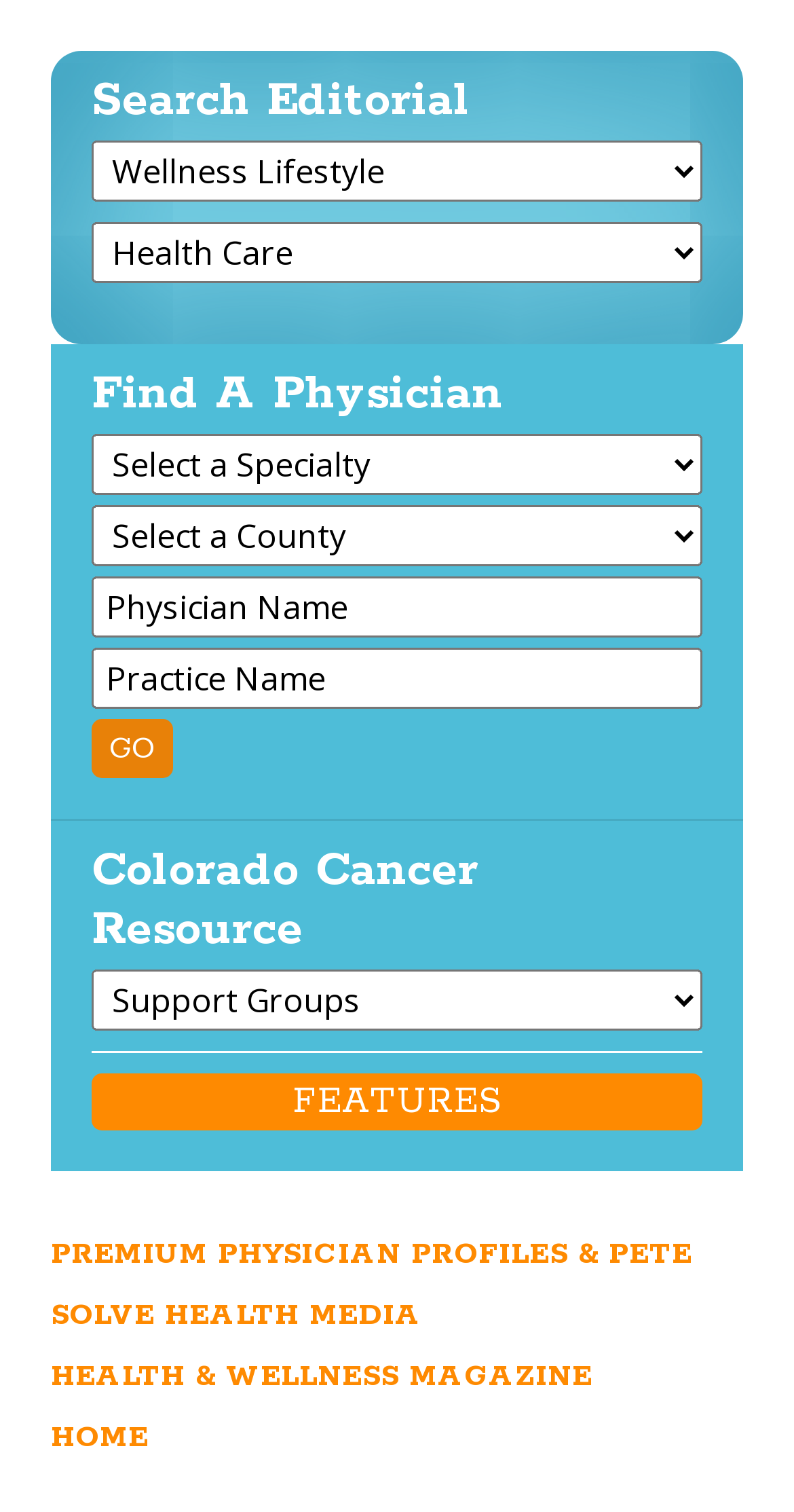Given the description of a UI element: "Solve Health Media", identify the bounding box coordinates of the matching element in the webpage screenshot.

[0.064, 0.858, 0.531, 0.883]